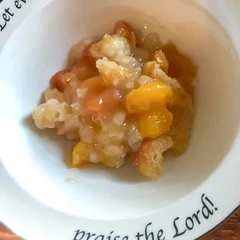Based on the visual content of the image, answer the question thoroughly: What type of ingredients are used in the dessert?

The caption describes the dessert as a 'warm mixture of soft, light-colored ingredients, likely a combination of sliced peaches or berries in a sweet, syrupy sauce', which suggests that the dessert contains peaches or berries as the primary ingredients.